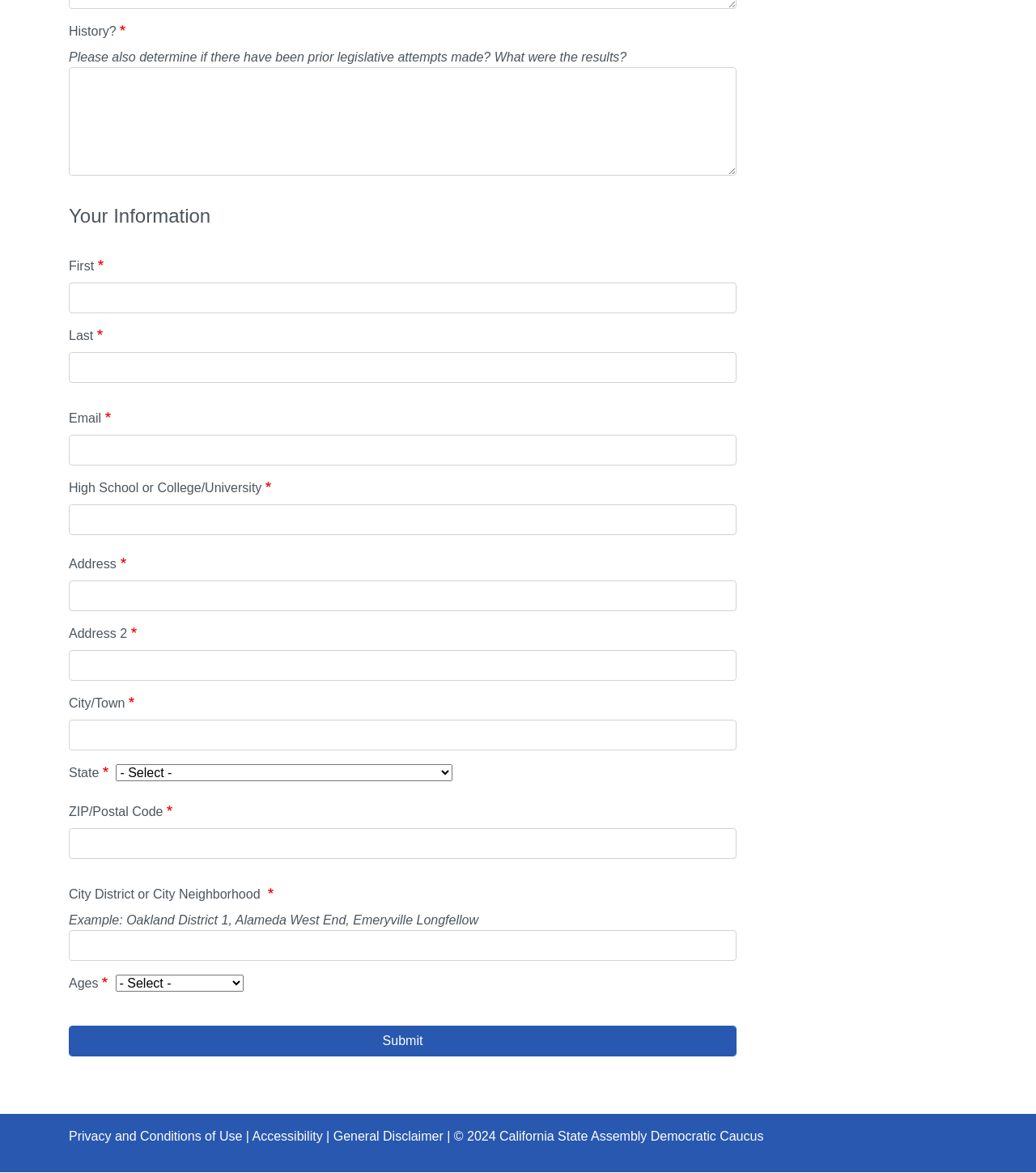Analyze the image and provide a detailed answer to the question: What is the 'Ages' combobox for?

The 'Ages' combobox is a dropdown menu that allows the user to select their age range. The exact options available in the combobox are not specified, but it is likely that it includes a range of age options for the user to choose from.